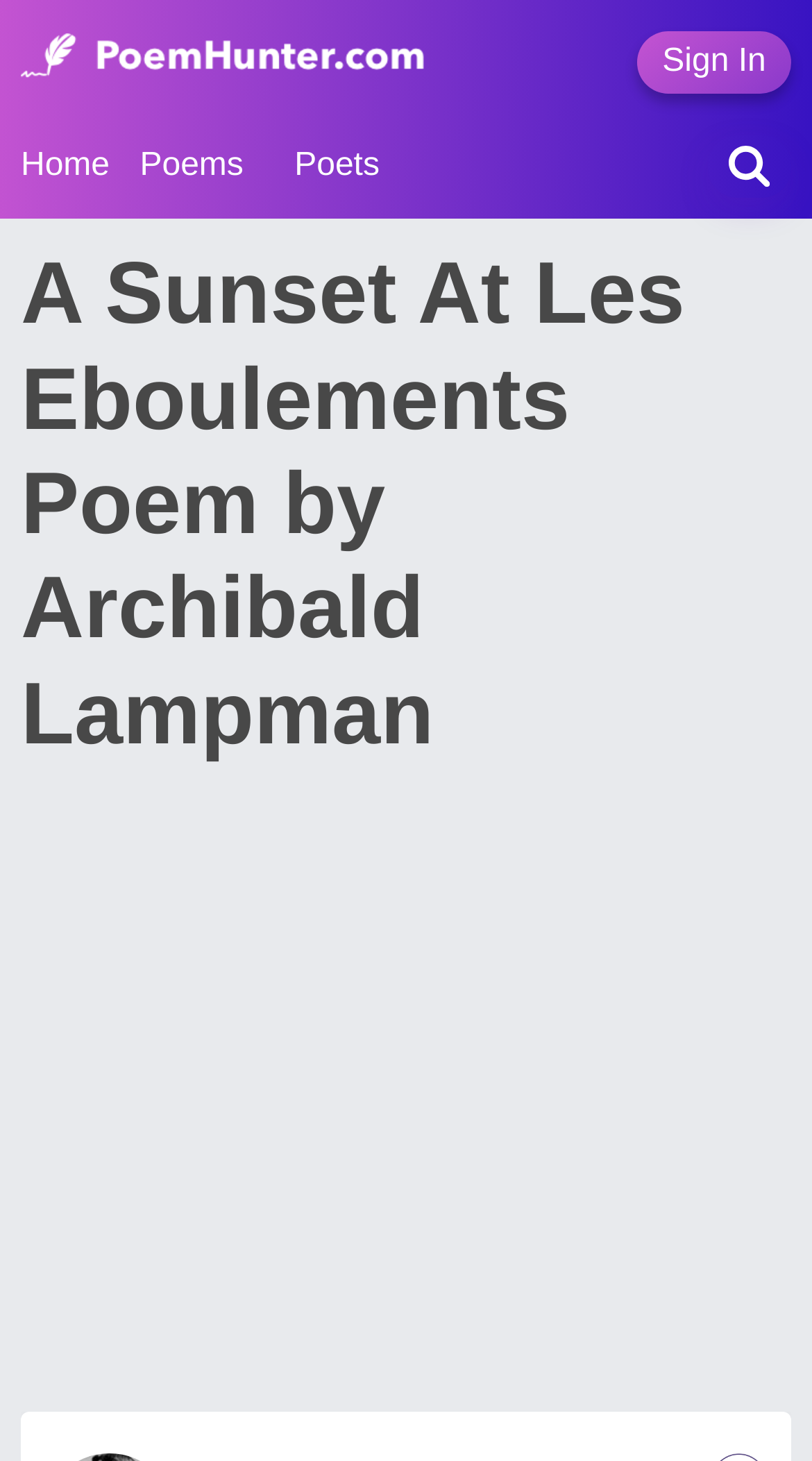Reply to the question with a single word or phrase:
Who is the author of this poem?

Archibald Lampman